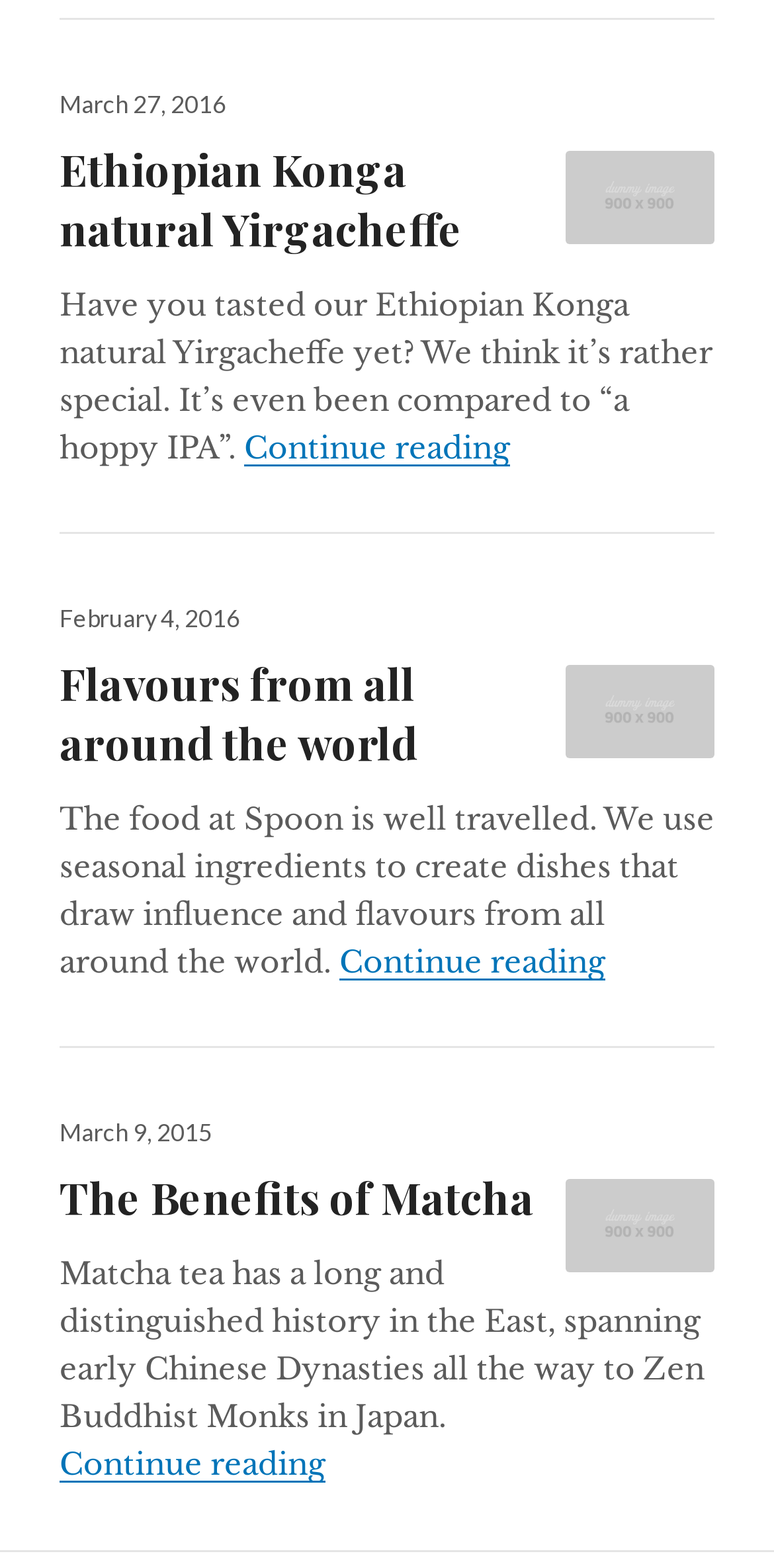Please find the bounding box coordinates of the element that must be clicked to perform the given instruction: "Read about Ethiopian Konga natural Yirgacheffe". The coordinates should be four float numbers from 0 to 1, i.e., [left, top, right, bottom].

[0.077, 0.088, 0.923, 0.164]